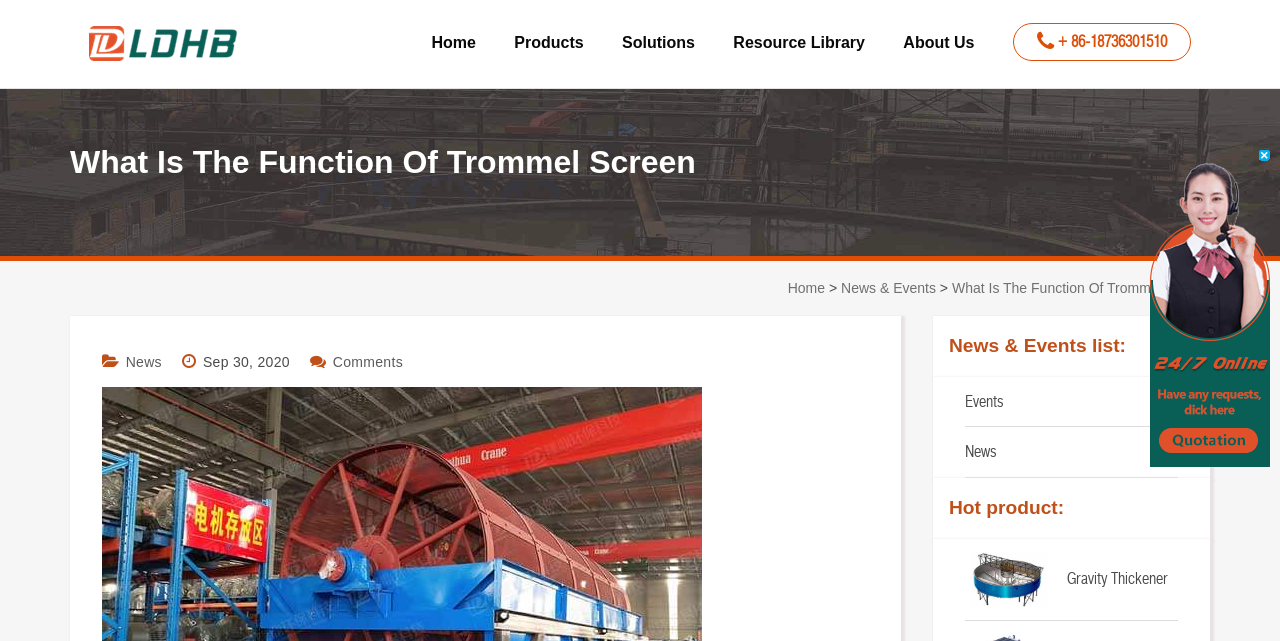Could you locate the bounding box coordinates for the section that should be clicked to accomplish this task: "go to Home page".

[0.337, 0.048, 0.372, 0.09]